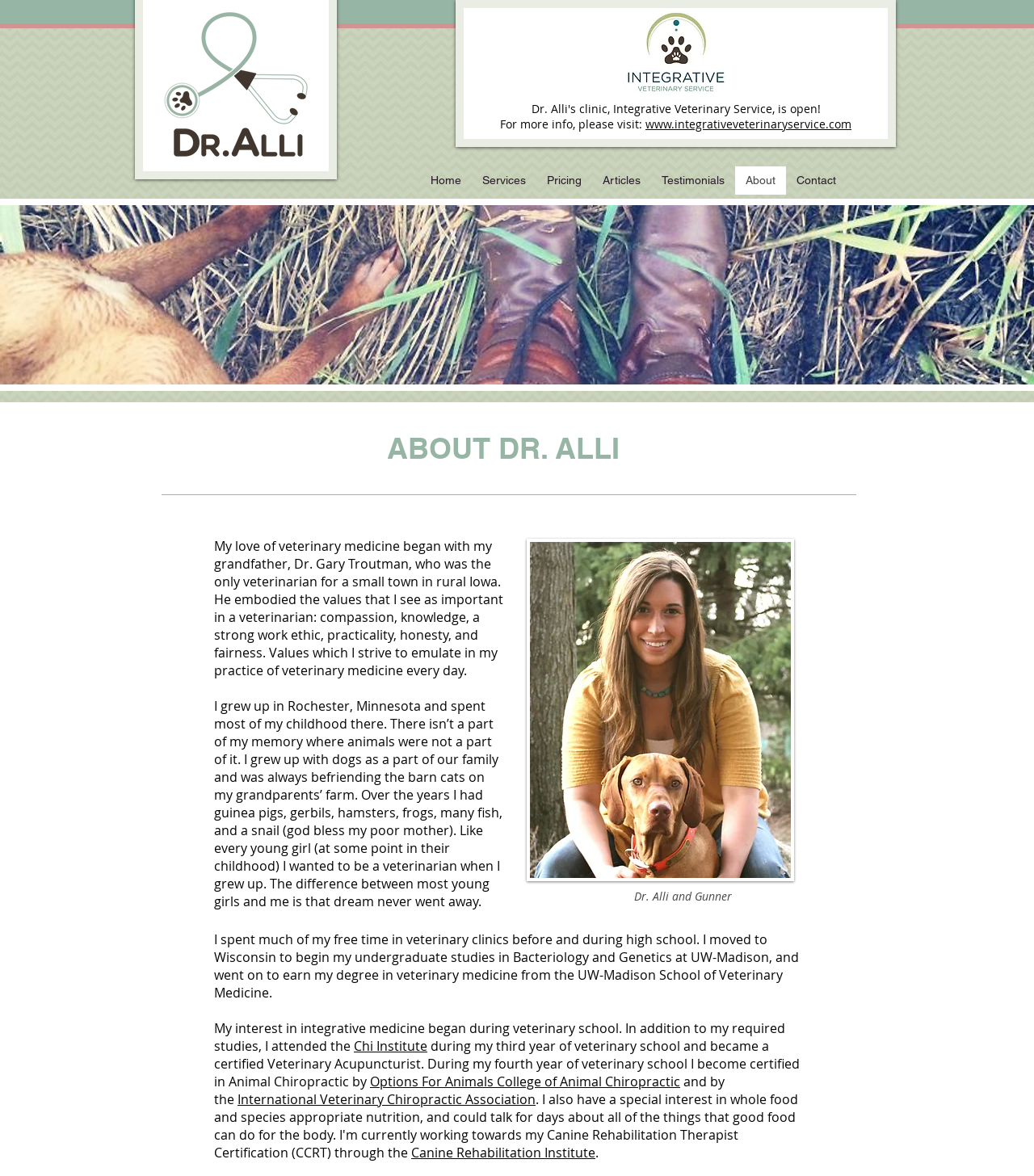What is the name of Dr. Alli's pet in the image?
Utilize the information in the image to give a detailed answer to the question.

The image is captioned 'Dr. Alli and Gunner', indicating that Gunner is Dr. Alli's pet.